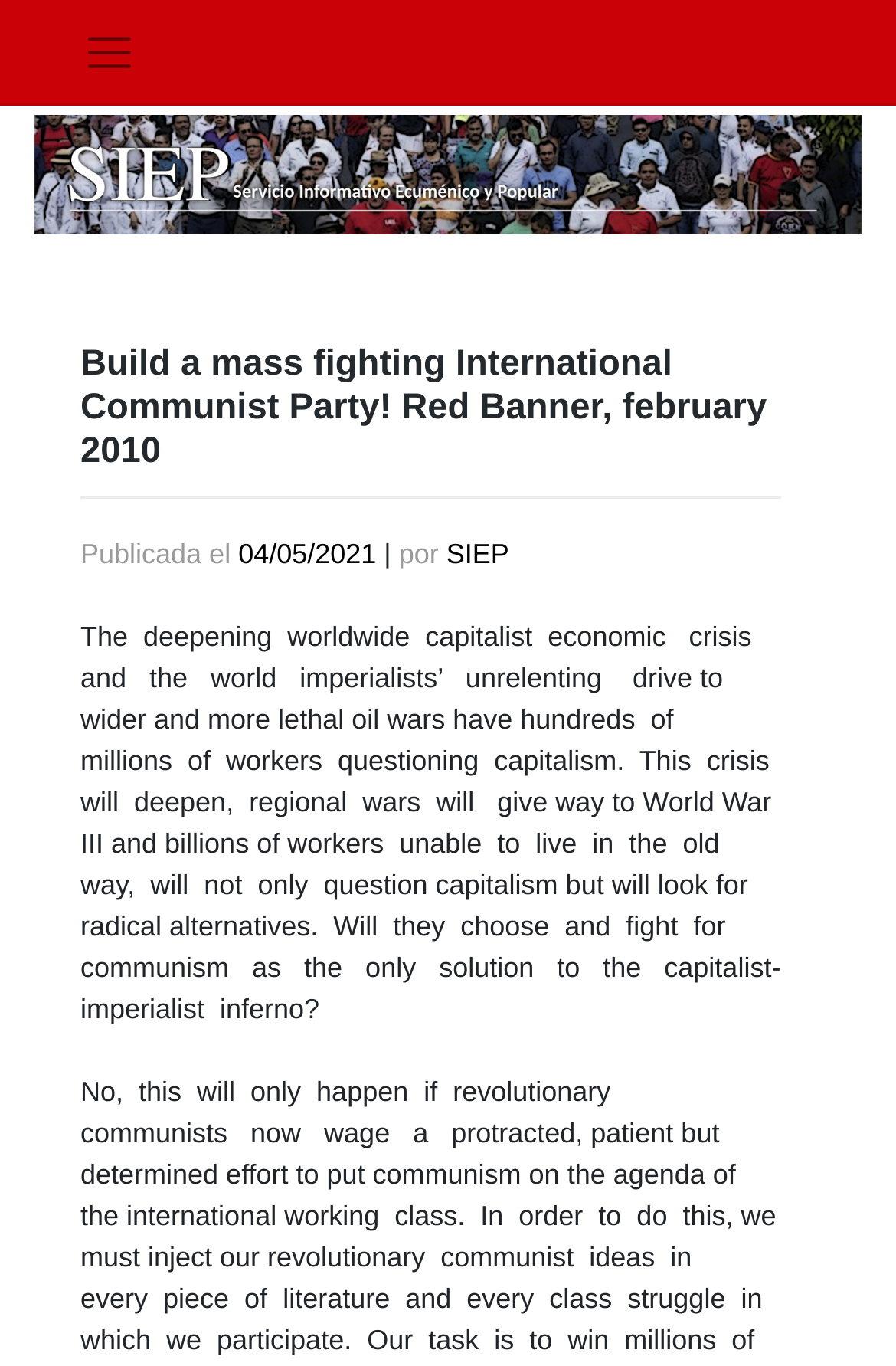What is the date of the publication?
Answer with a single word or short phrase according to what you see in the image.

04/05/2021